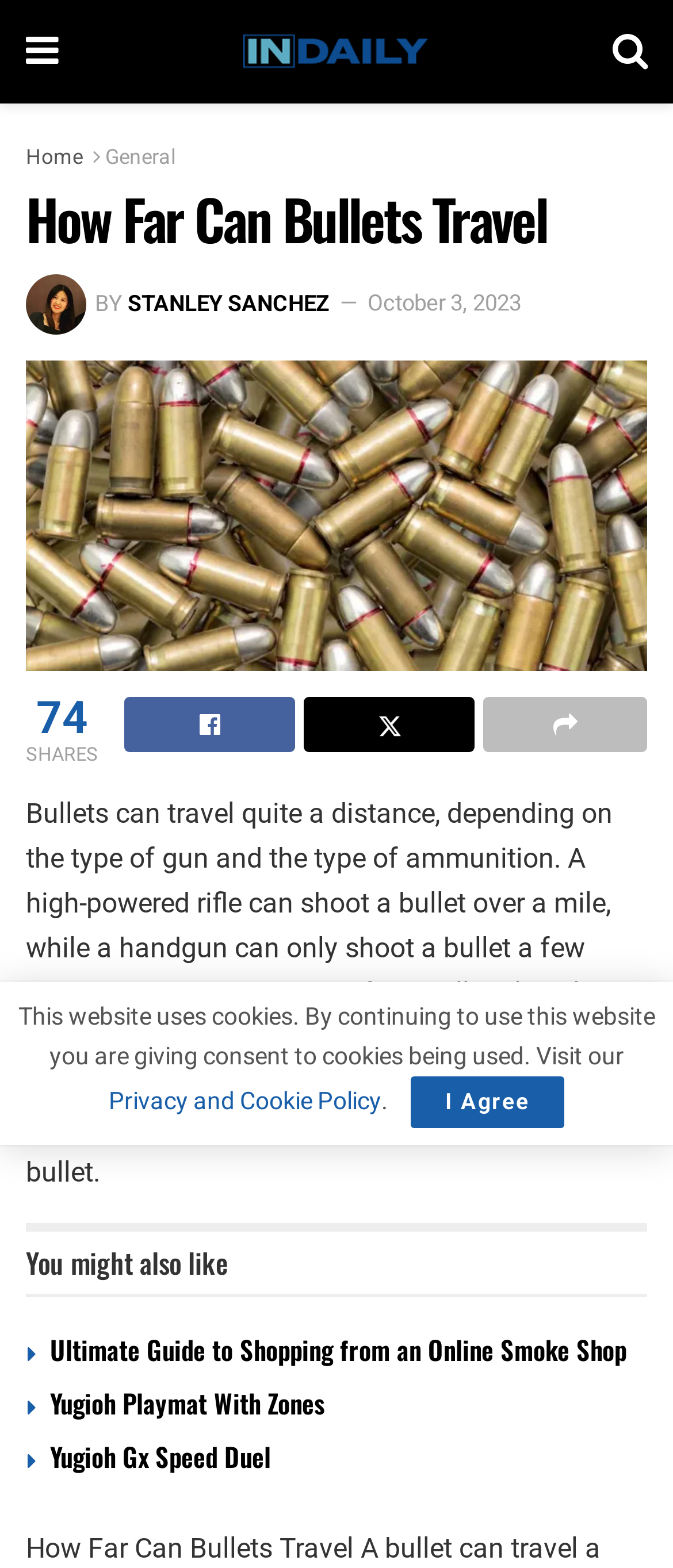Given the element description, predict the bounding box coordinates in the format (top-left x, top-left y, bottom-right x, bottom-right y). Make sure all values are between 0 and 1. Here is the element description: Privacy and Cookie Policy

[0.162, 0.691, 0.567, 0.714]